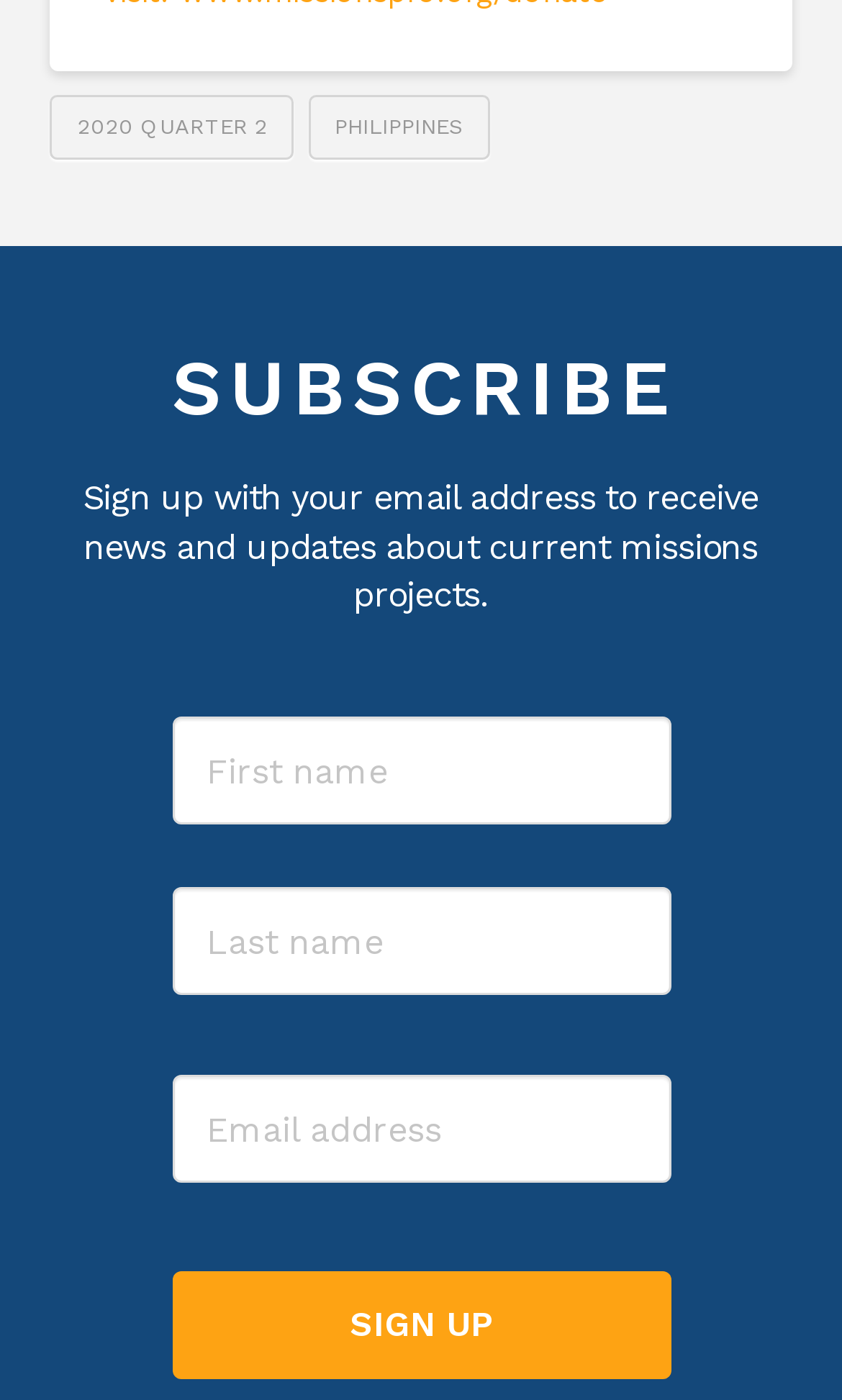Please answer the following query using a single word or phrase: 
How many links are present in the footer?

2